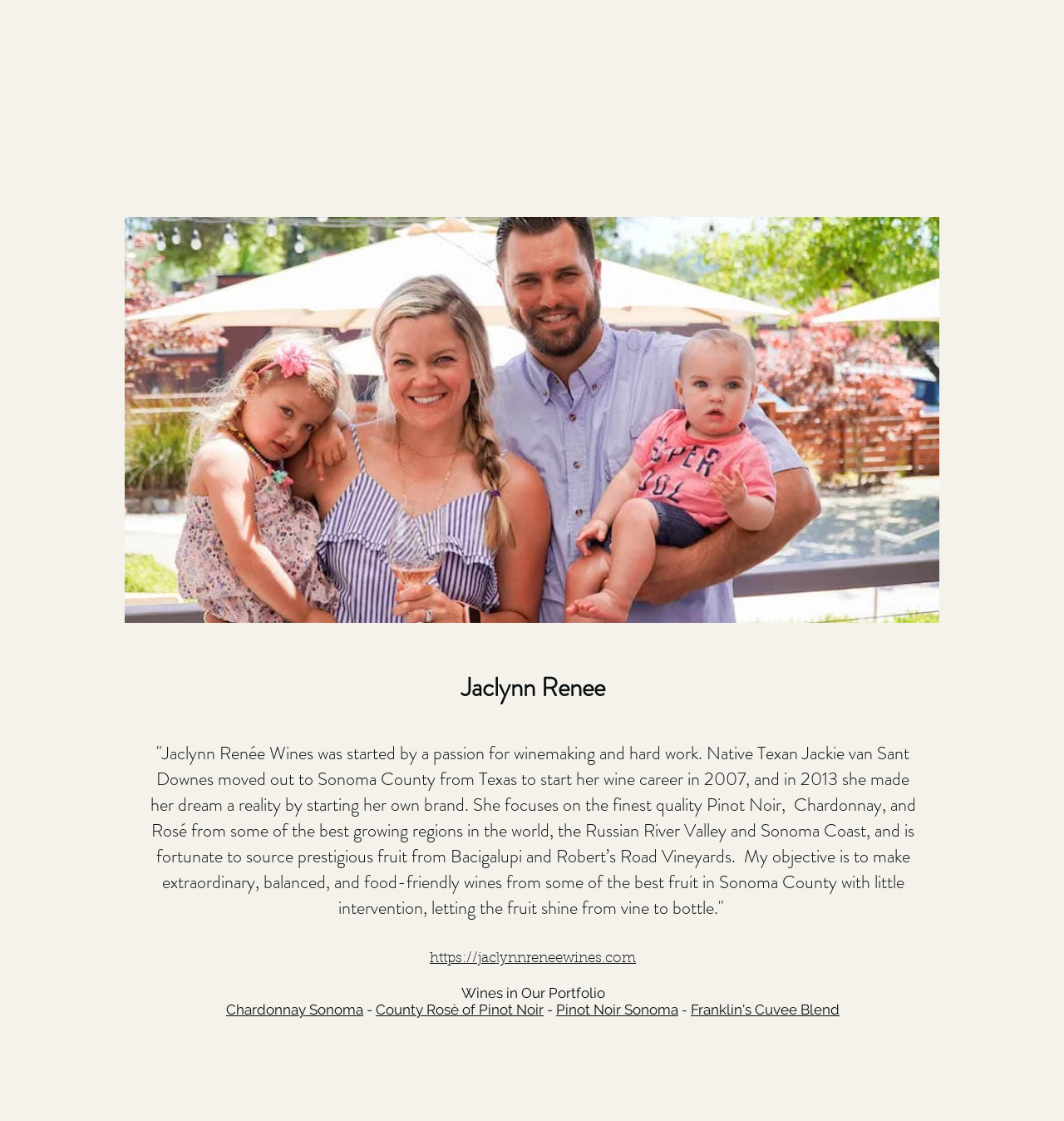Locate the bounding box of the UI element described in the following text: "Jaclynn Renee and Family".

[0.117, 0.194, 0.883, 0.556]